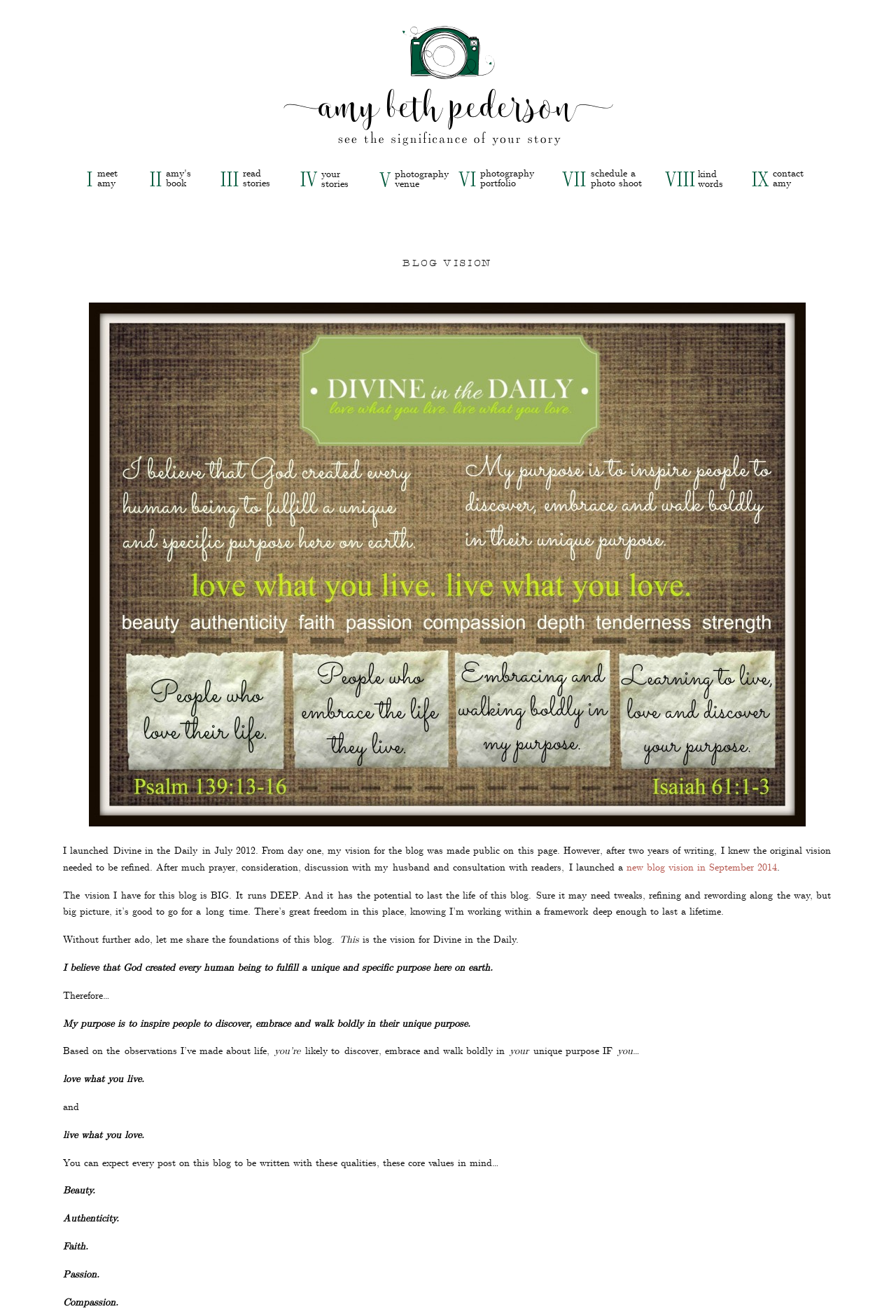Summarize the webpage in an elaborate manner.

This webpage is a blog titled "Blog Vision - Amy Beth Pederson". At the top, there are several links with short descriptions, such as "contact", "amy", "IX", "kind words", and others, arranged horizontally from right to left. 

Below these links, there is a large heading "BLOG VISION" centered at the top of the page. 

To the right of the heading, there is a large image that takes up most of the width of the page. 

Below the image, there is a block of text that describes the blog's vision. The text is divided into several paragraphs, with the first paragraph explaining the blog's original vision and how it has evolved over time. 

The subsequent paragraphs outline the blog's purpose, which is to inspire people to discover, embrace, and walk boldly in their unique purpose. The text also mentions the core values that guide the blog's content, including beauty, authenticity, faith, passion, and compassion. 

Throughout the page, the text is arranged in a clean and organized manner, with clear headings and concise paragraphs.